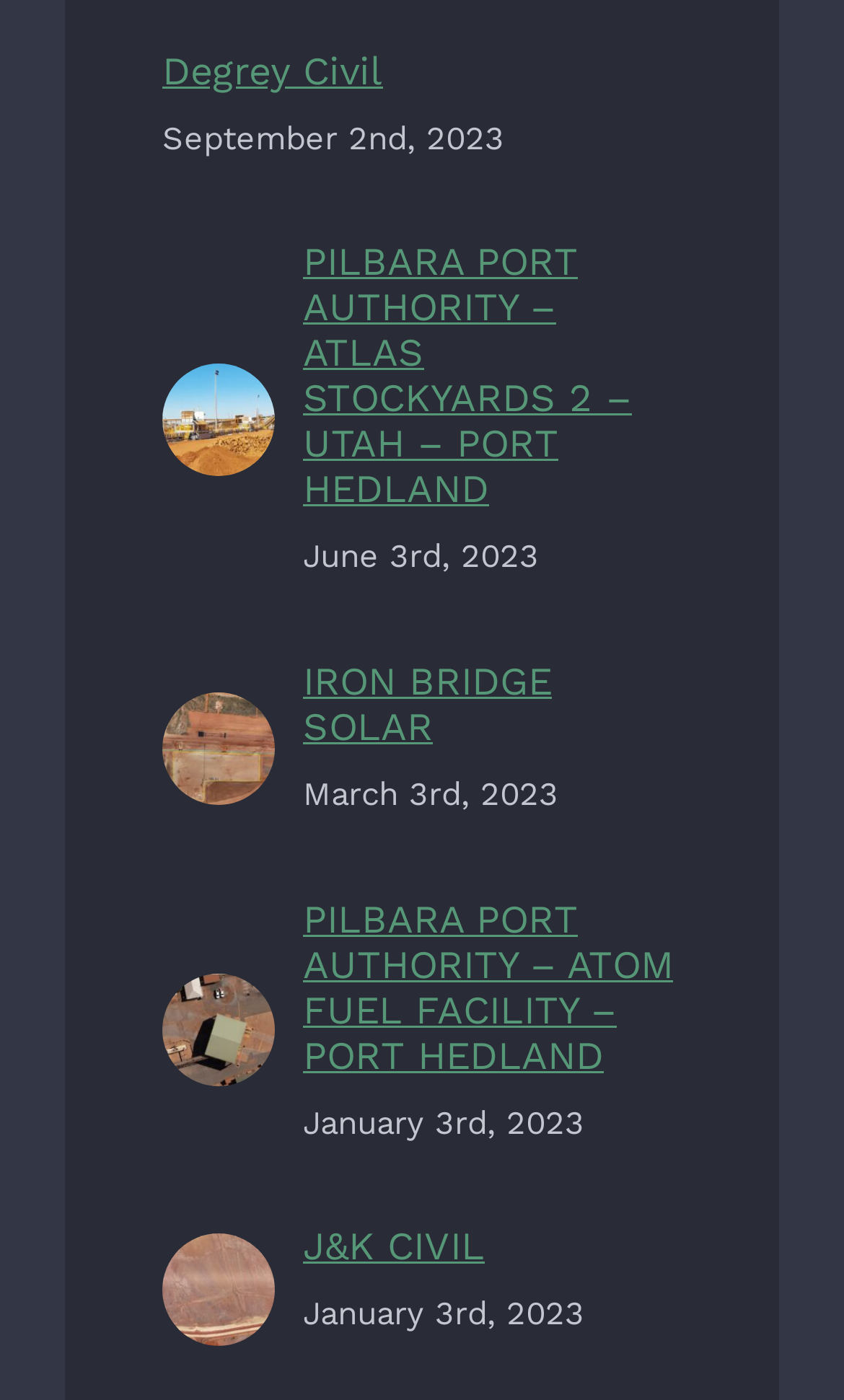Identify the bounding box coordinates of the clickable section necessary to follow the following instruction: "go to PILBARA PORT AUTHORITY – ATOM FUEL FACILITY – PORT HEDLAND". The coordinates should be presented as four float numbers from 0 to 1, i.e., [left, top, right, bottom].

[0.192, 0.71, 0.326, 0.742]